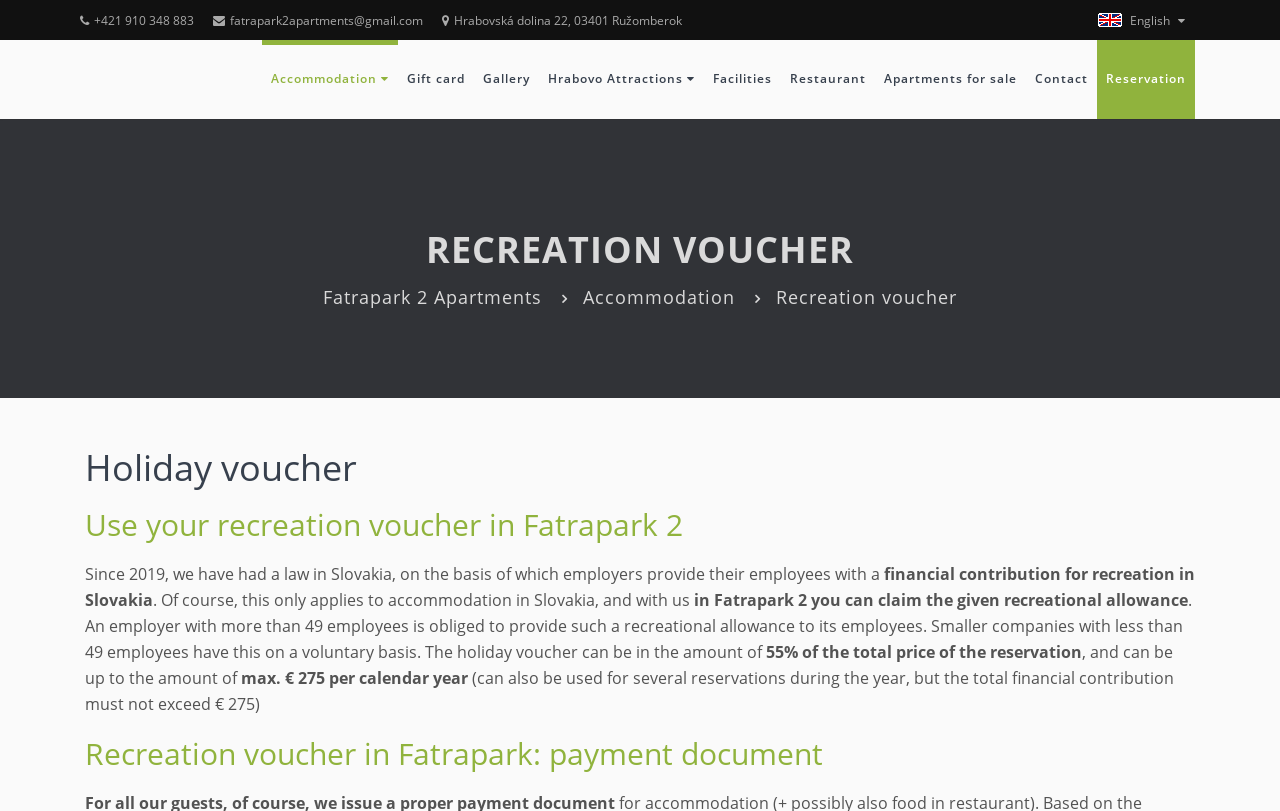Provide the bounding box coordinates of the section that needs to be clicked to accomplish the following instruction: "Send an email."

[0.166, 0.015, 0.33, 0.036]